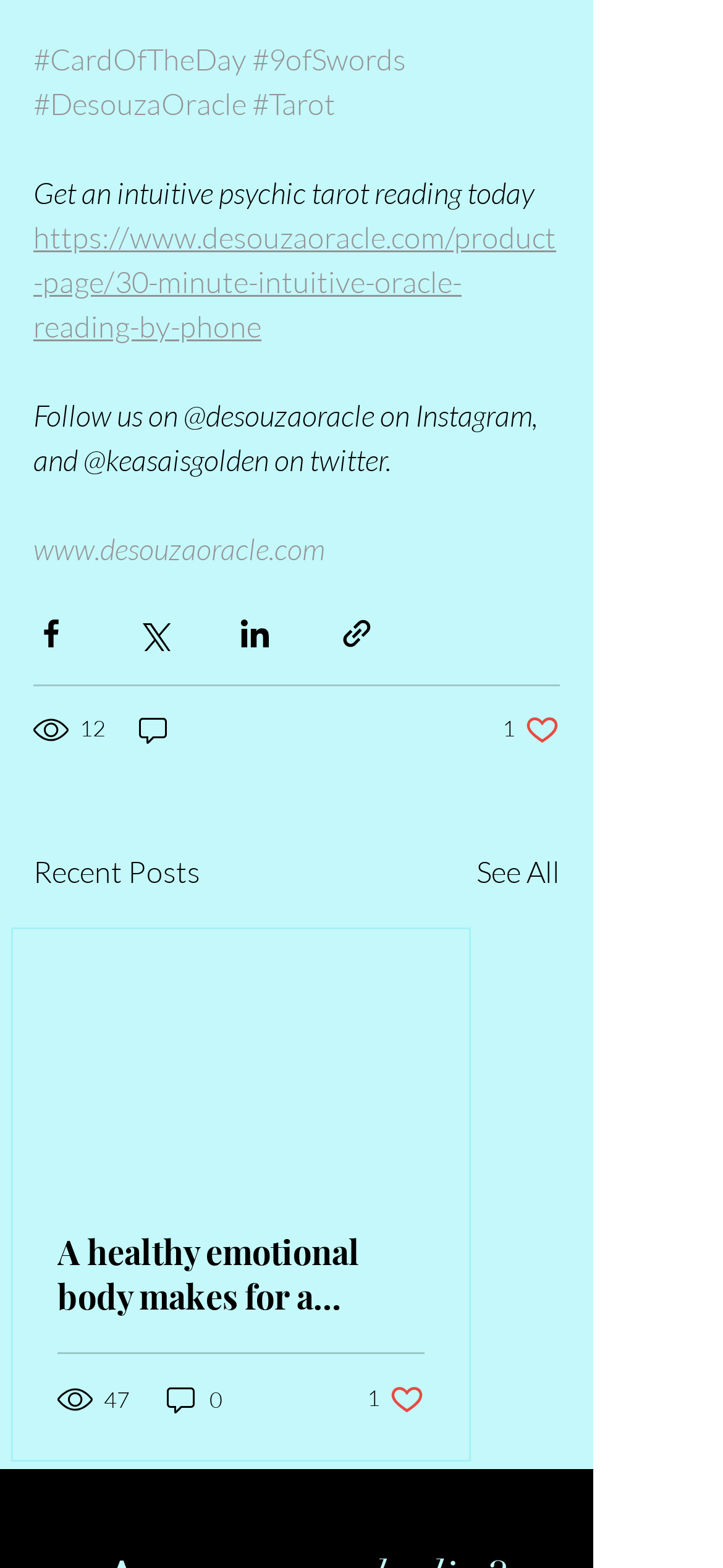Using details from the image, please answer the following question comprehensively:
What is the topic of the recent post?

The topic of the recent post can be found in the article section of the webpage, which mentions 'A healthy emotional body makes for a healthy mind.' as the topic of the post.